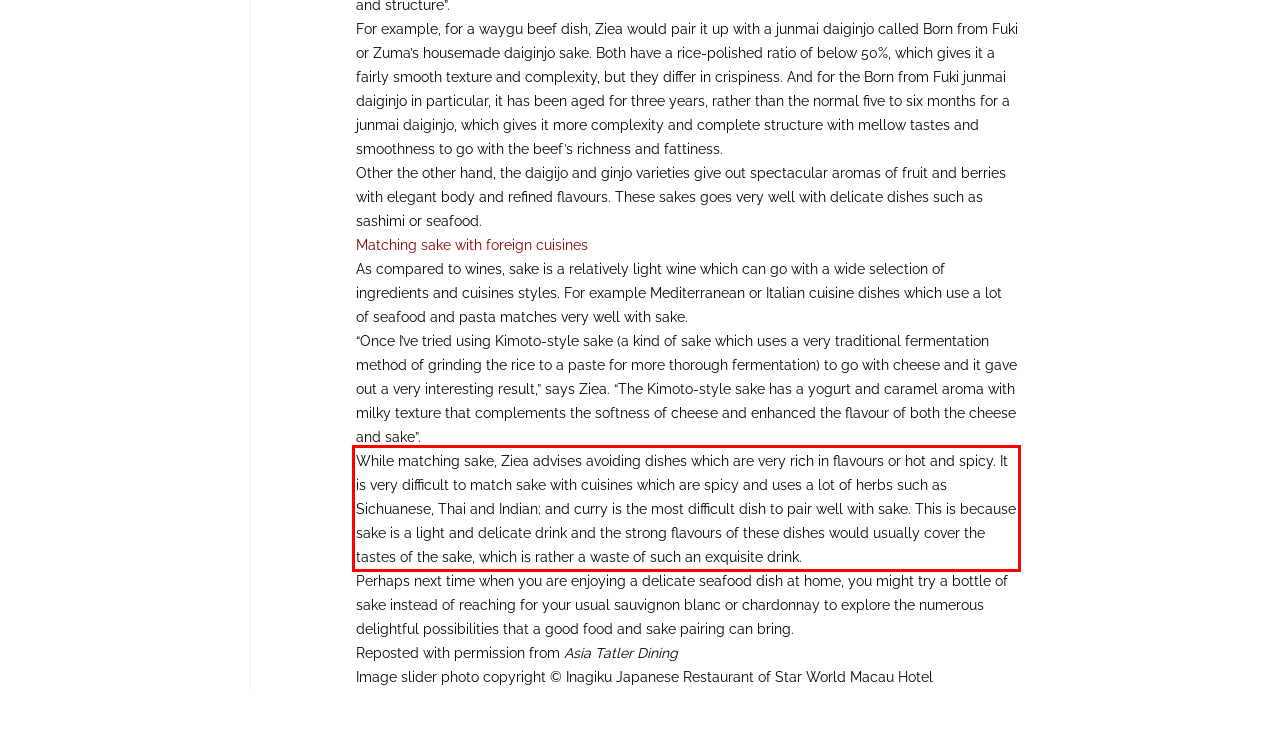Using OCR, extract the text content found within the red bounding box in the given webpage screenshot.

While matching sake, Ziea advises avoiding dishes which are very rich in flavours or hot and spicy. It is very difficult to match sake with cuisines which are spicy and uses a lot of herbs such as Sichuanese, Thai and Indian; and curry is the most difficult dish to pair well with sake. This is because sake is a light and delicate drink and the strong flavours of these dishes would usually cover the tastes of the sake, which is rather a waste of such an exquisite drink.